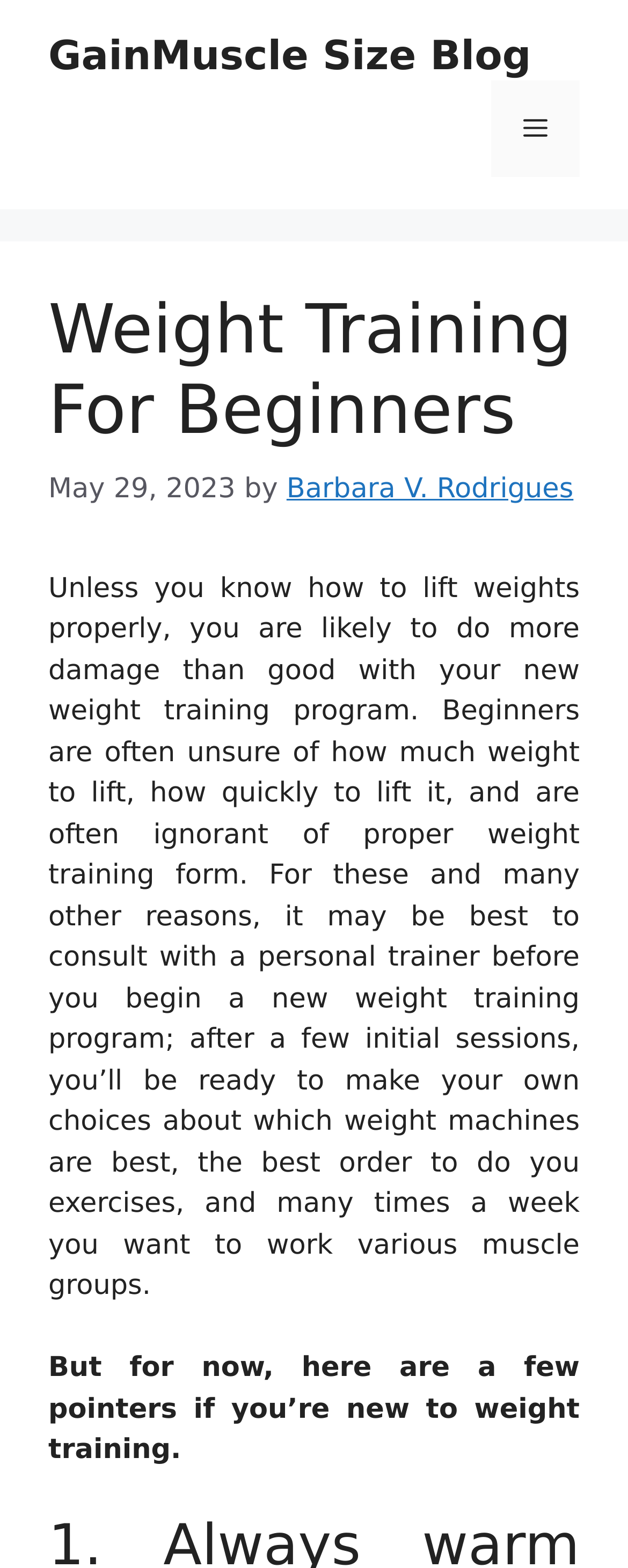Provide the bounding box coordinates for the specified HTML element described in this description: "GainMuscle Size Blog". The coordinates should be four float numbers ranging from 0 to 1, in the format [left, top, right, bottom].

[0.077, 0.021, 0.846, 0.05]